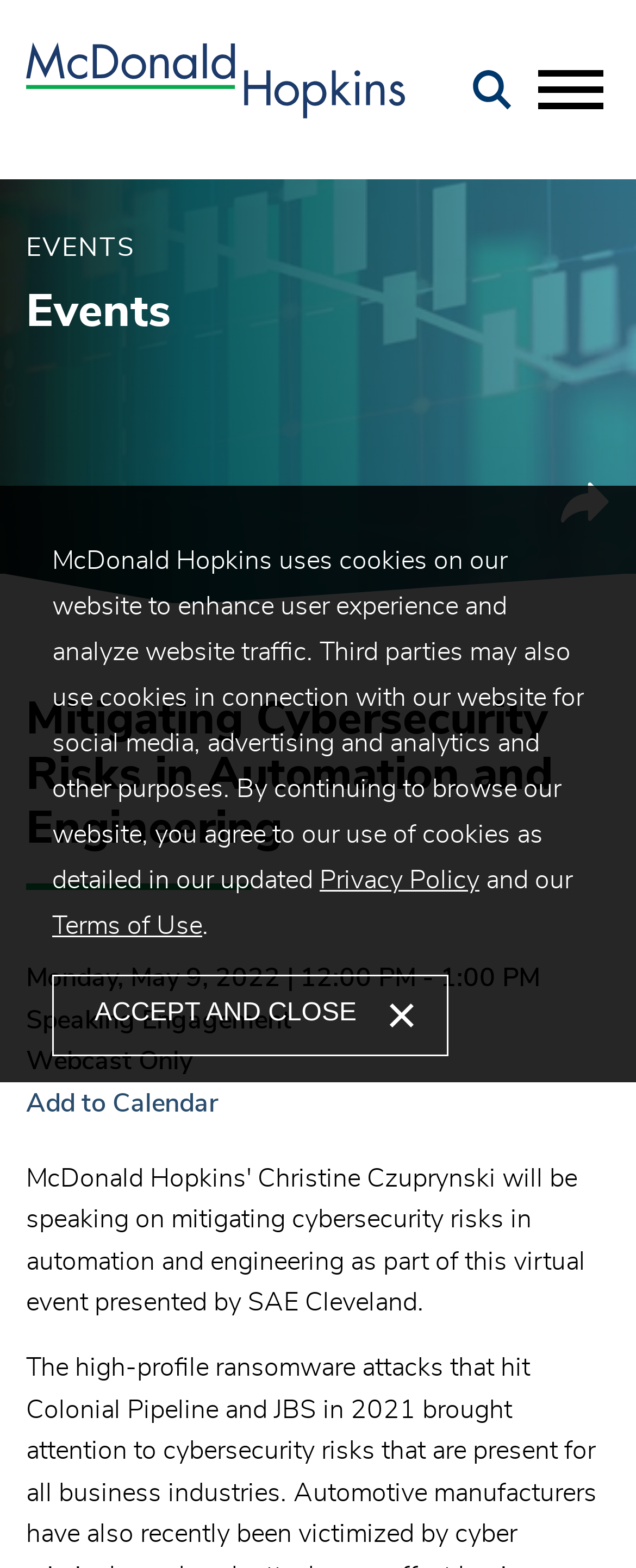Specify the bounding box coordinates of the element's area that should be clicked to execute the given instruction: "Jump to the main content". The coordinates should be four float numbers between 0 and 1, i.e., [left, top, right, bottom].

[0.182, 0.005, 0.5, 0.042]